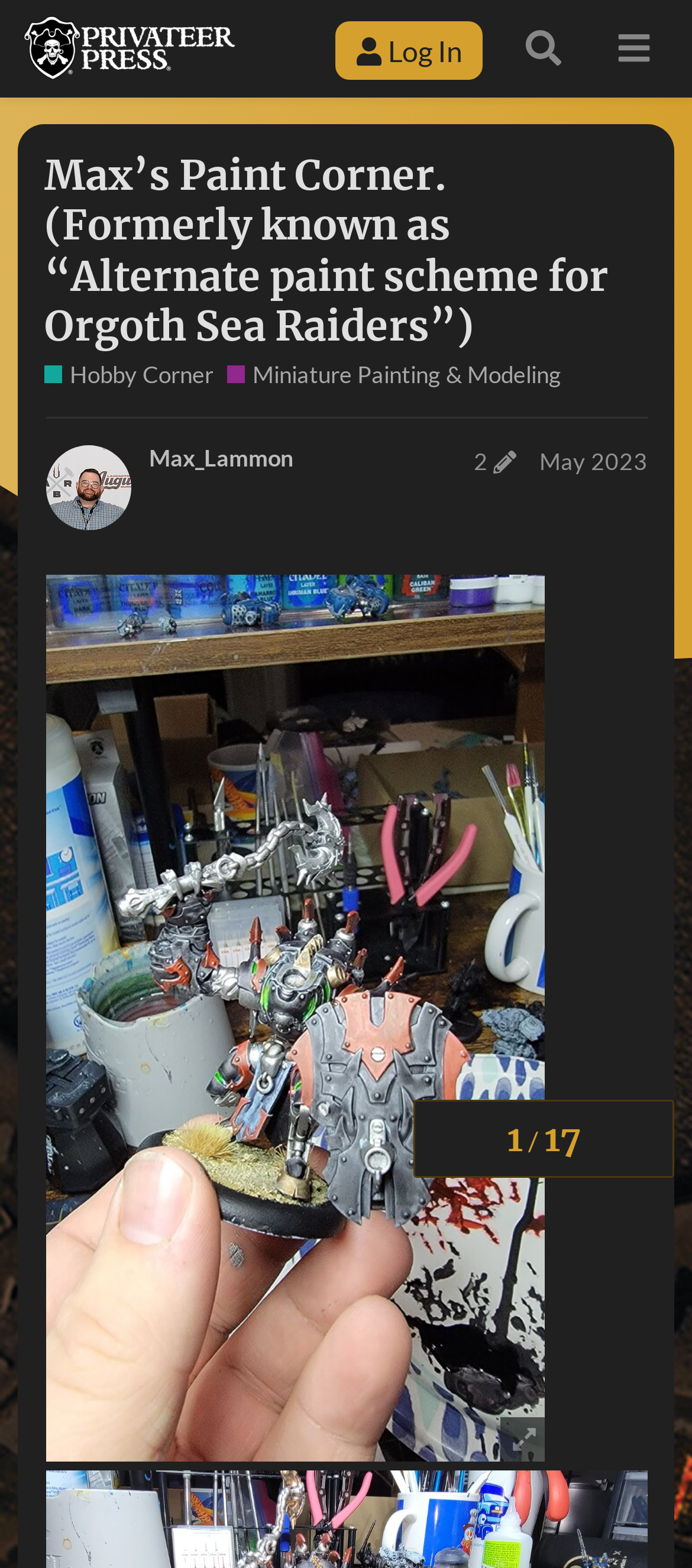Please look at the image and answer the question with a detailed explanation: How many links are there in the navigation section?

I found the answer by examining the navigation section with the text 'topic progress'. It has three child elements: a heading with the text '1', a static text with the text '/', and a heading with the text '17'. These elements are likely links, so I counted them.